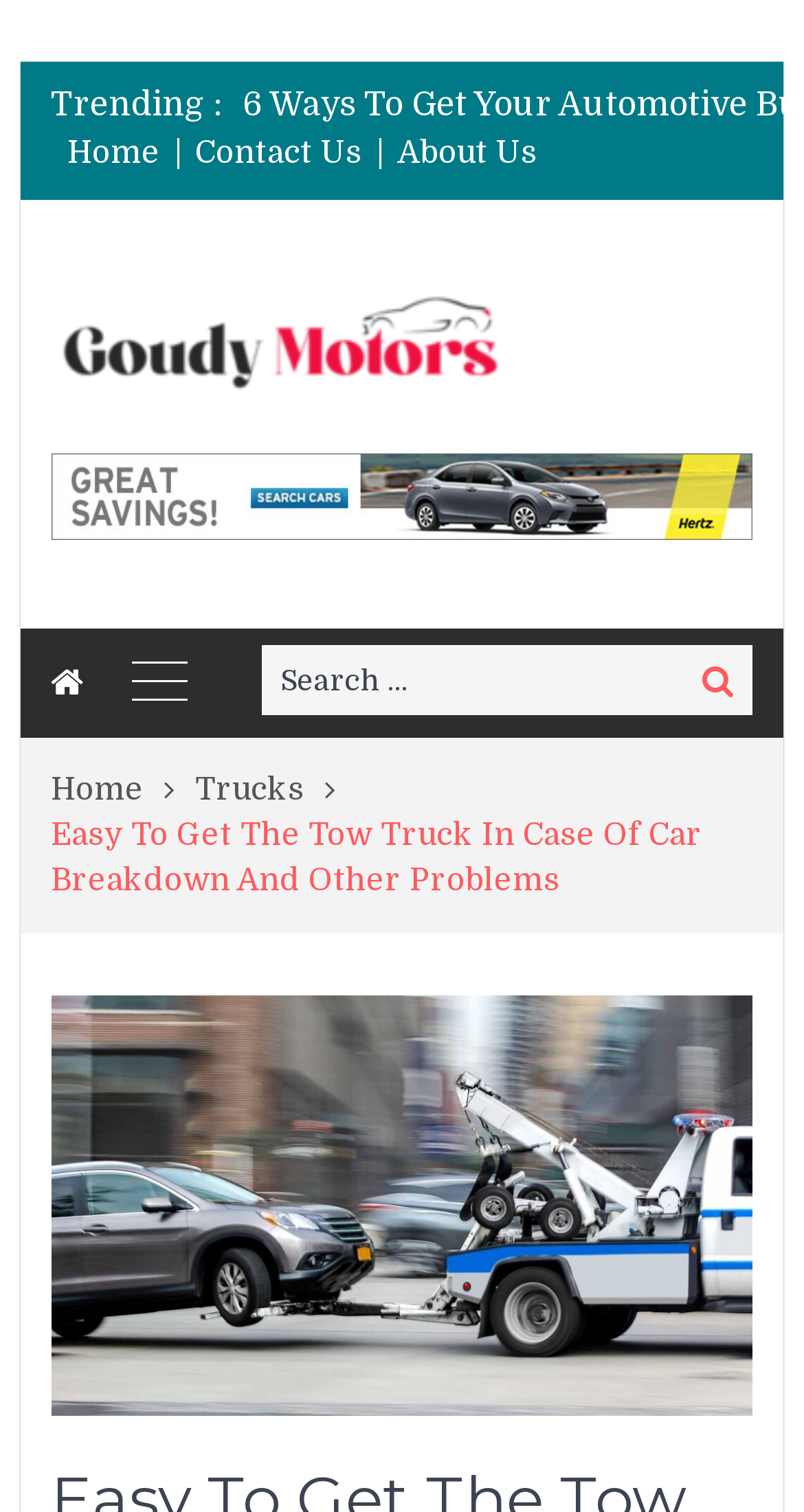Provide the bounding box coordinates of the area you need to click to execute the following instruction: "Click on the Accordion link".

None